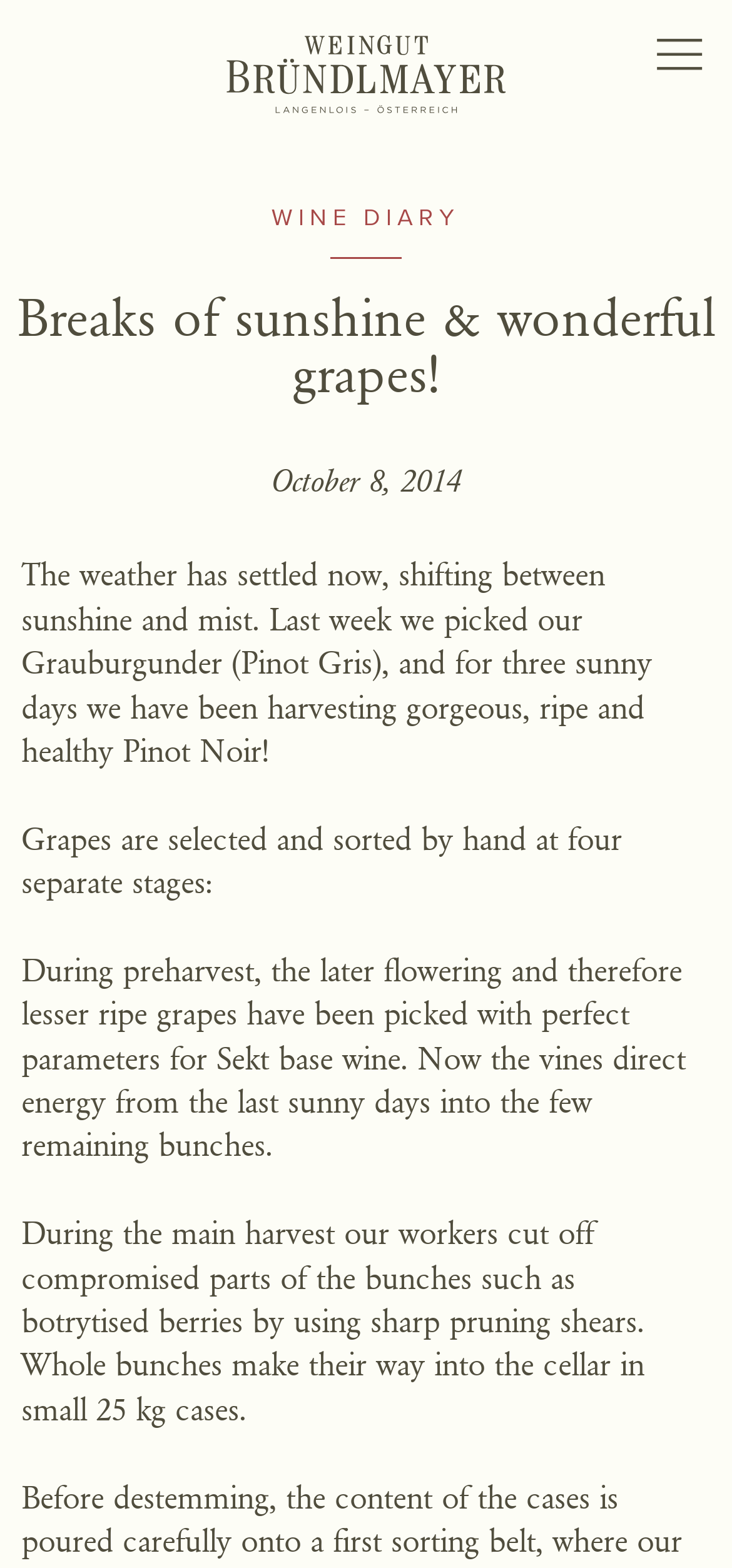Please find the bounding box coordinates of the element's region to be clicked to carry out this instruction: "go to April 2024 page".

None